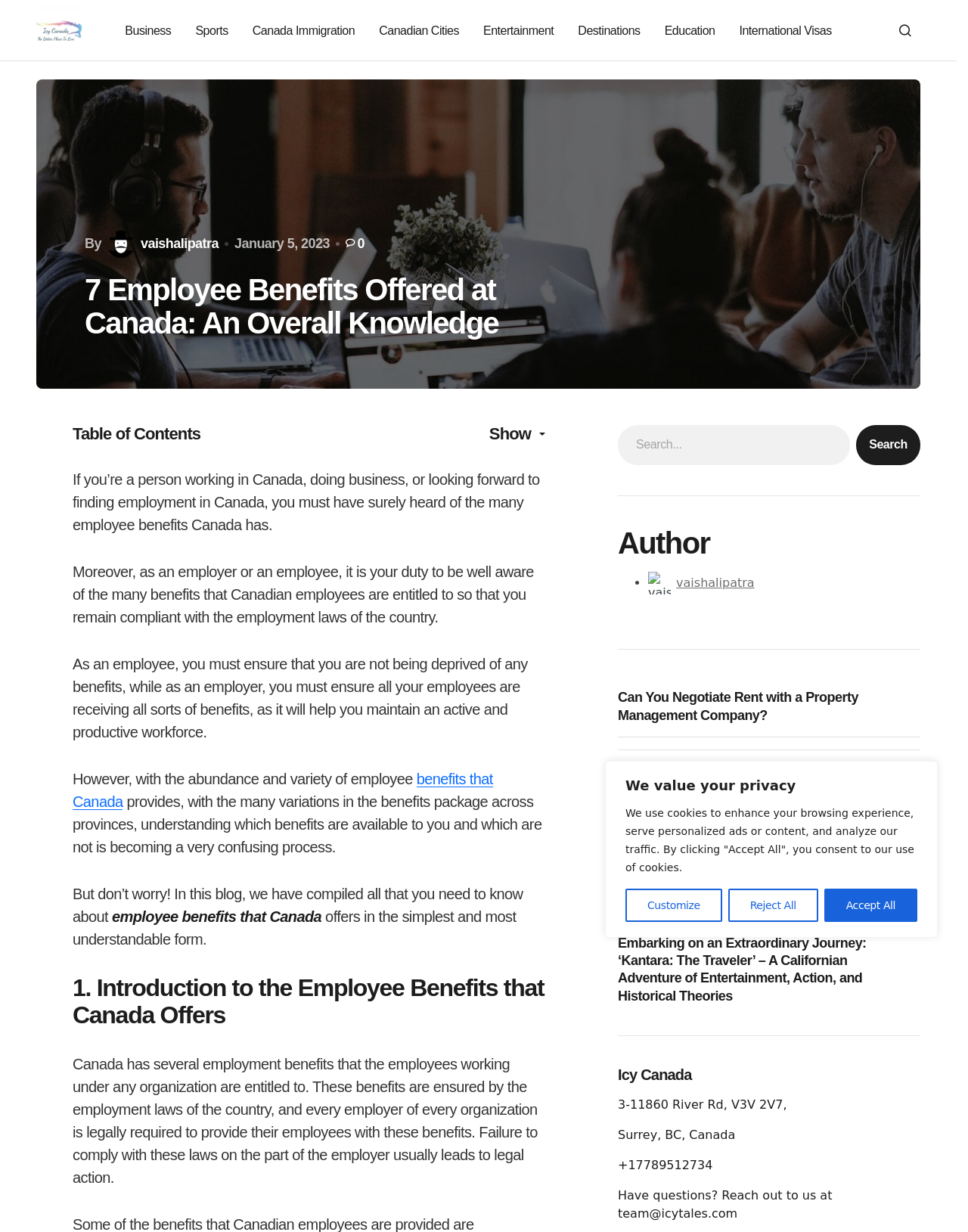Based on the provided description, "0", find the bounding box of the corresponding UI element in the screenshot.

[0.357, 0.191, 0.377, 0.205]